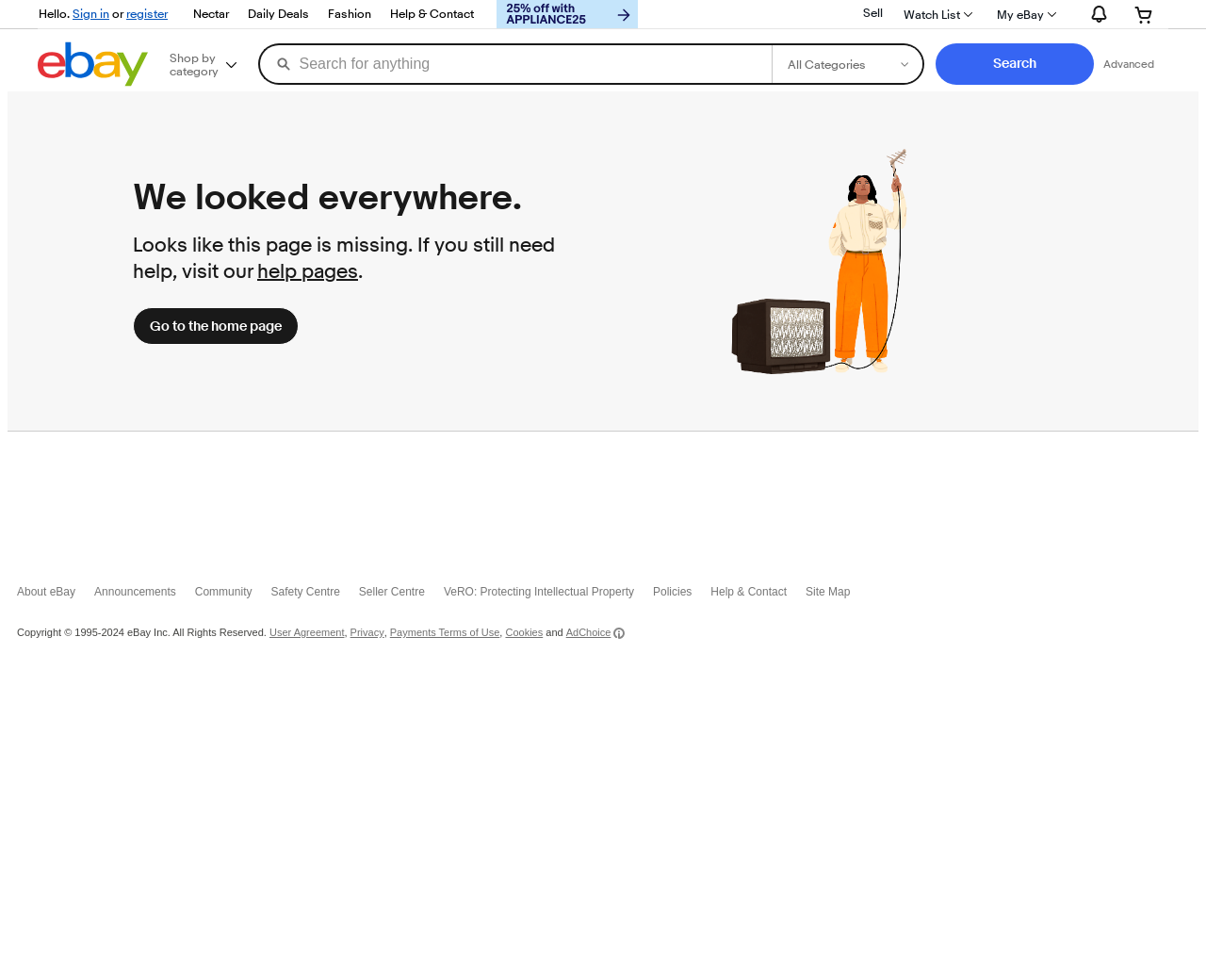Identify and extract the main heading from the webpage.

Looks like this page is missing. If you still need help, visit our help pages.